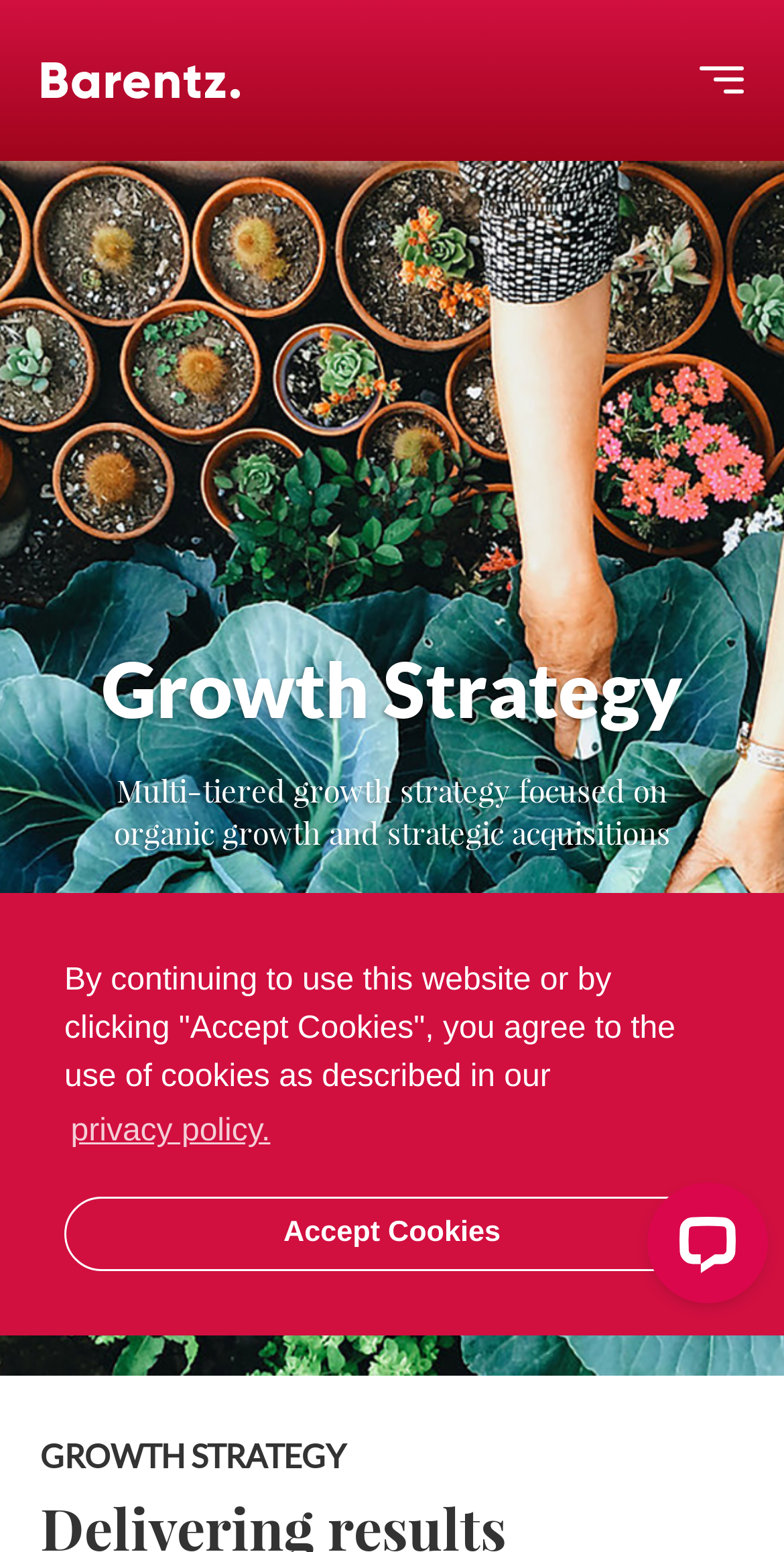What type of content is available on this website?
Based on the screenshot, provide your answer in one word or phrase.

Company information